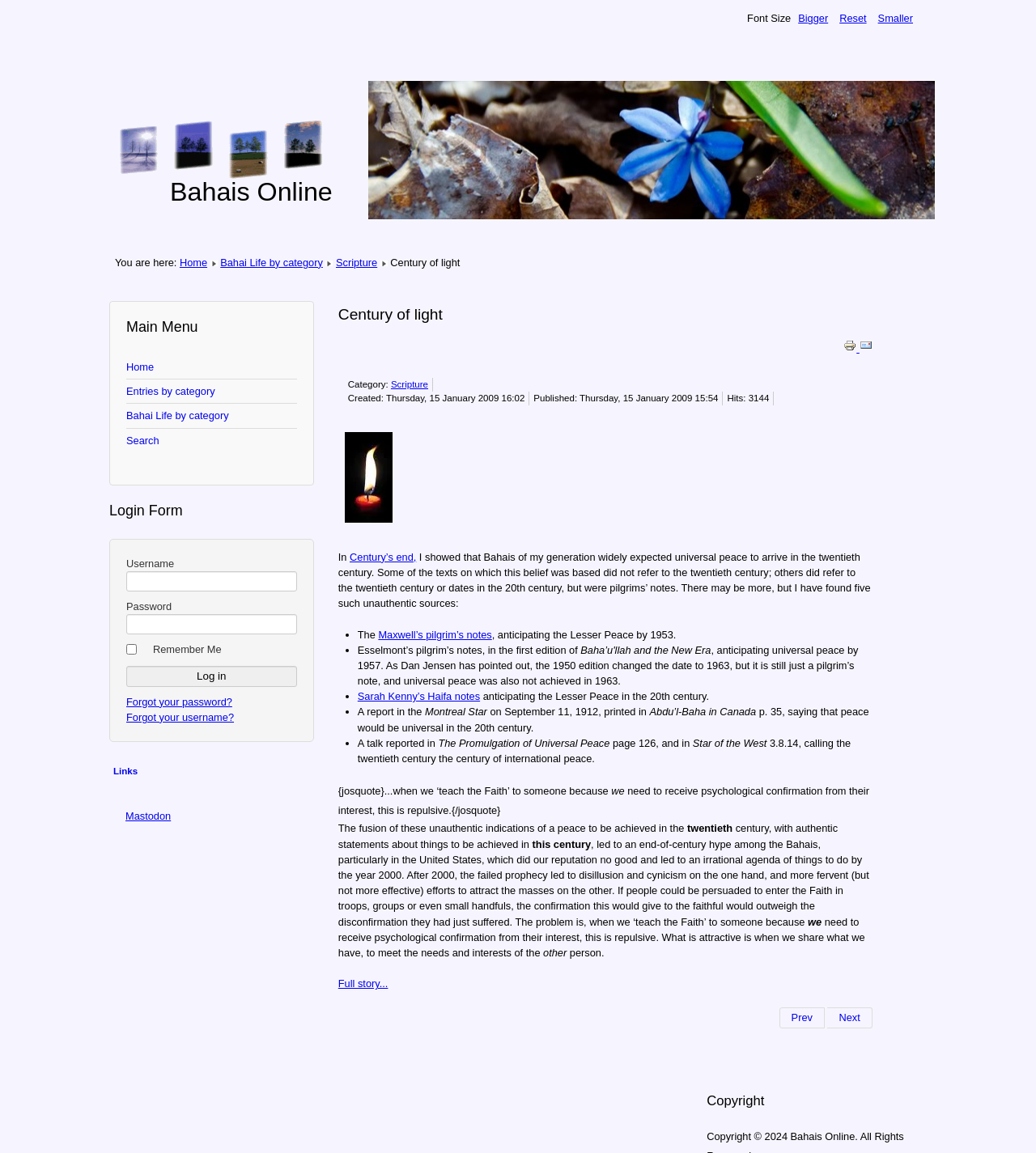Determine the coordinates of the bounding box for the clickable area needed to execute this instruction: "Click the 'Mastodon' link in the links tab".

[0.121, 0.703, 0.165, 0.713]